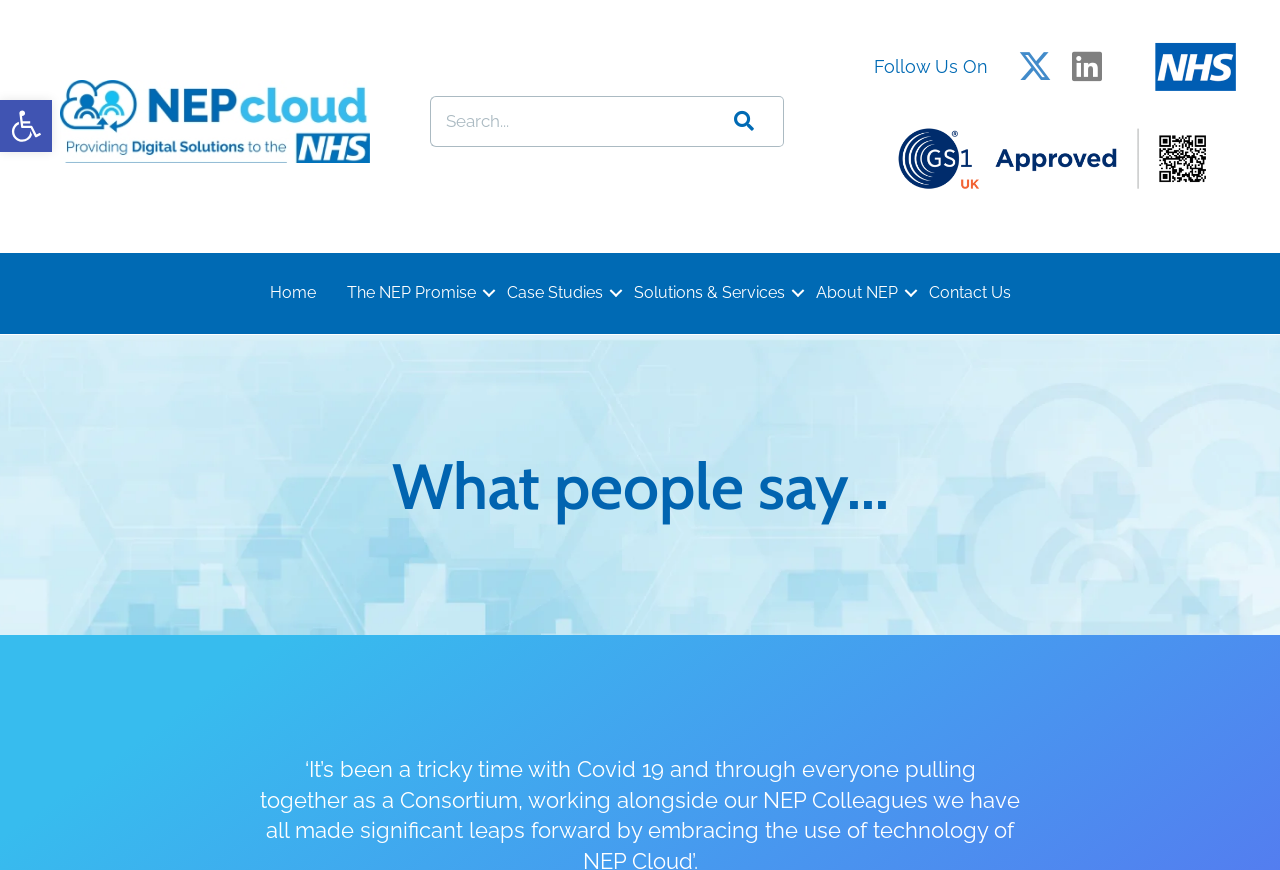Construct a comprehensive caption that outlines the webpage's structure and content.

The webpage is about showcasing the success stories of NEP's clients. At the top left corner, there is a button to open the toolbar accessibility tools, accompanied by a small image. Next to it, there is a link to "Version 3" with a corresponding image. 

On the top right side, there is a search bar with a magnifying glass icon and a "Search..." placeholder text. Below the search bar, there are social media links, including "Follow Us On" text, and icons for Facebook and LinkedIn. 

To the right of the social media links, there is an NHS logo and a QR code image. On the left side of the page, there is a navigation menu with links to "Home", "The NEP Promise", "Case Studies", "Solutions & Services", "About NEP", and "Contact Us". 

The main content of the page is headed by a title "What people say...", which is located below the navigation menu. The page likely contains testimonials or success stories from NEP's clients, as hinted by the meta description.